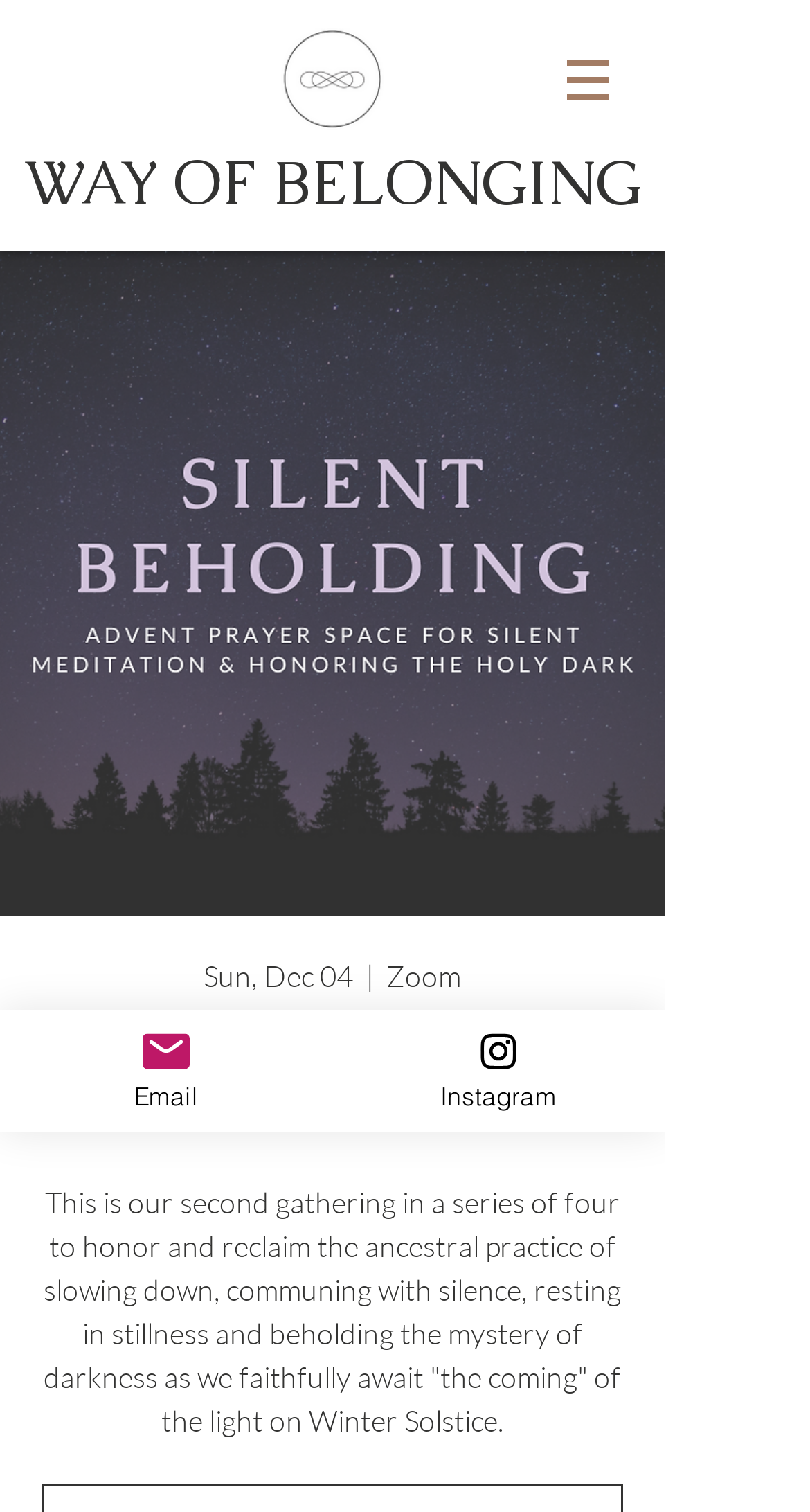Given the webpage screenshot and the description, determine the bounding box coordinates (top-left x, top-left y, bottom-right x, bottom-right y) that define the location of the UI element matching this description: Instagram

[0.41, 0.668, 0.821, 0.749]